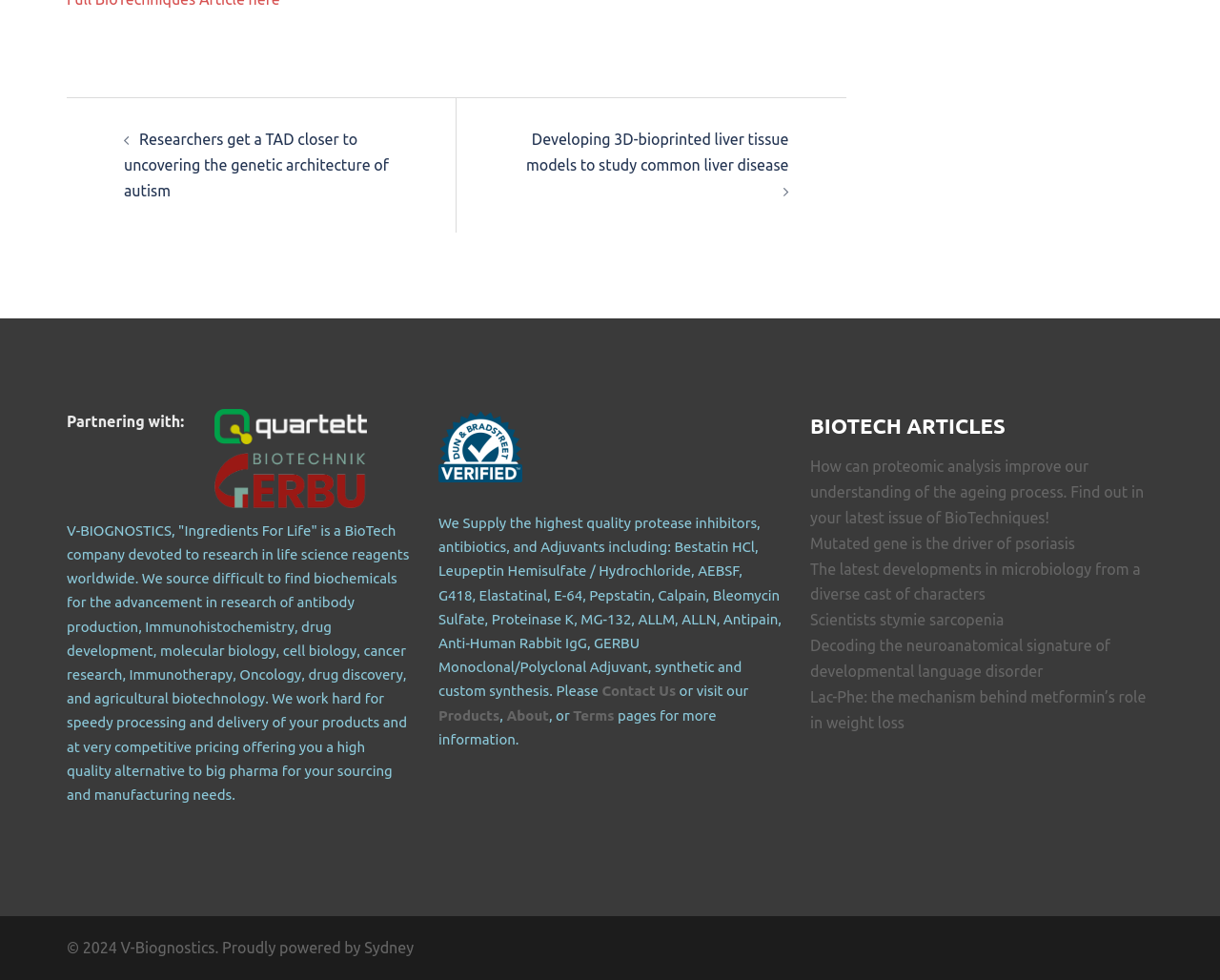Find the bounding box coordinates of the element to click in order to complete this instruction: "Contact Us for more information". The bounding box coordinates must be four float numbers between 0 and 1, denoted as [left, top, right, bottom].

[0.493, 0.697, 0.554, 0.713]